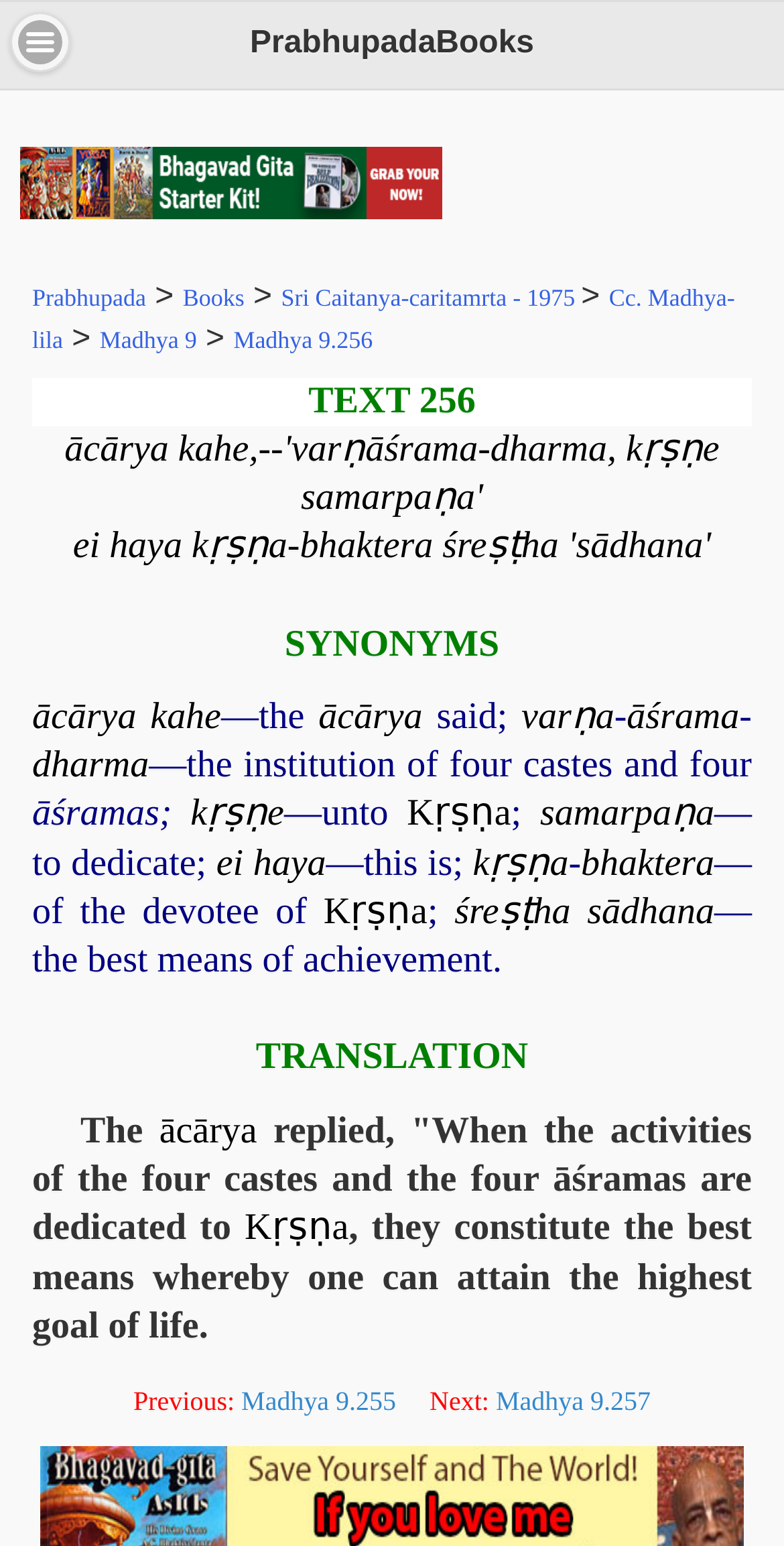Could you determine the bounding box coordinates of the clickable element to complete the instruction: "Go to 'Bhagavad Gita Asitis book with bonus dvd'"? Provide the coordinates as four float numbers between 0 and 1, i.e., [left, top, right, bottom].

[0.051, 0.141, 0.949, 0.163]